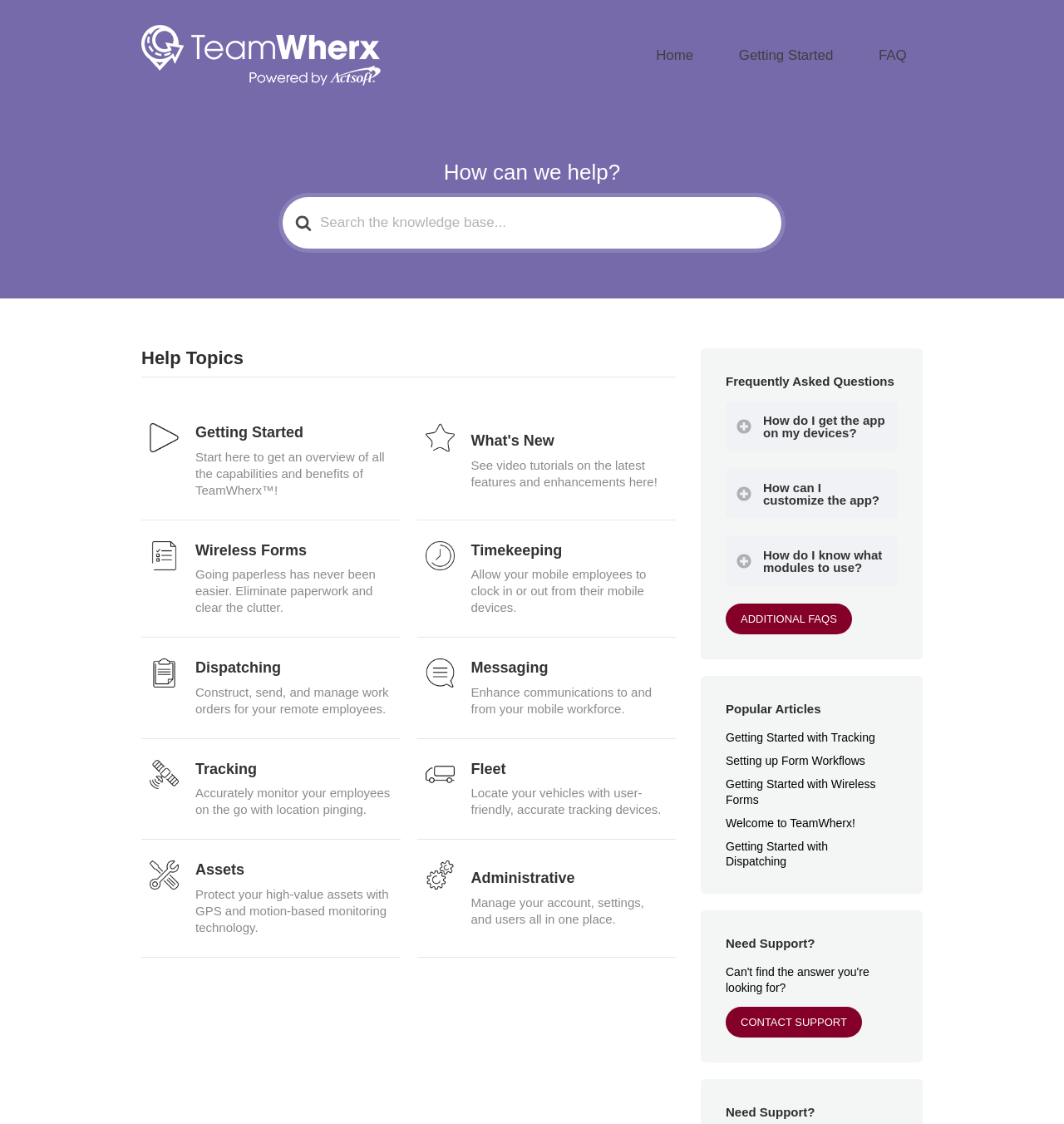Please answer the following query using a single word or phrase: 
How many popular articles are listed on the webpage?

5